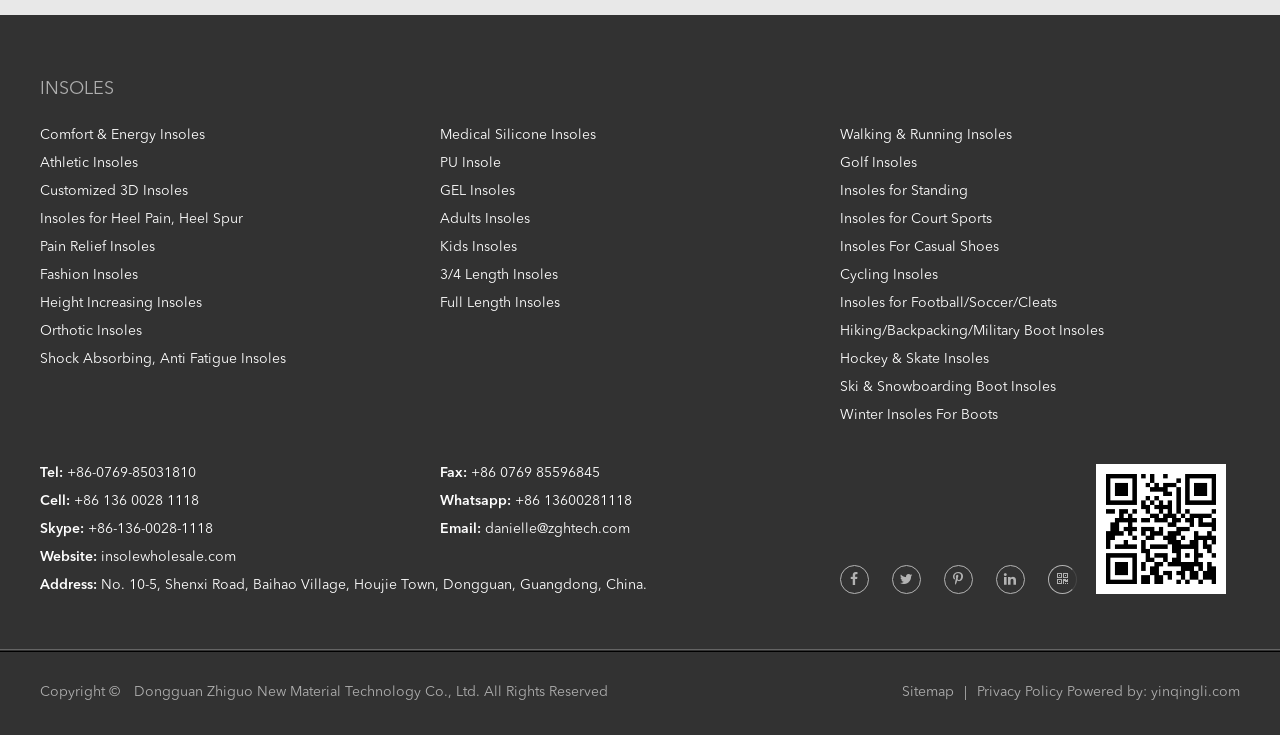Find and specify the bounding box coordinates that correspond to the clickable region for the instruction: "Visit the website".

[0.079, 0.749, 0.184, 0.768]